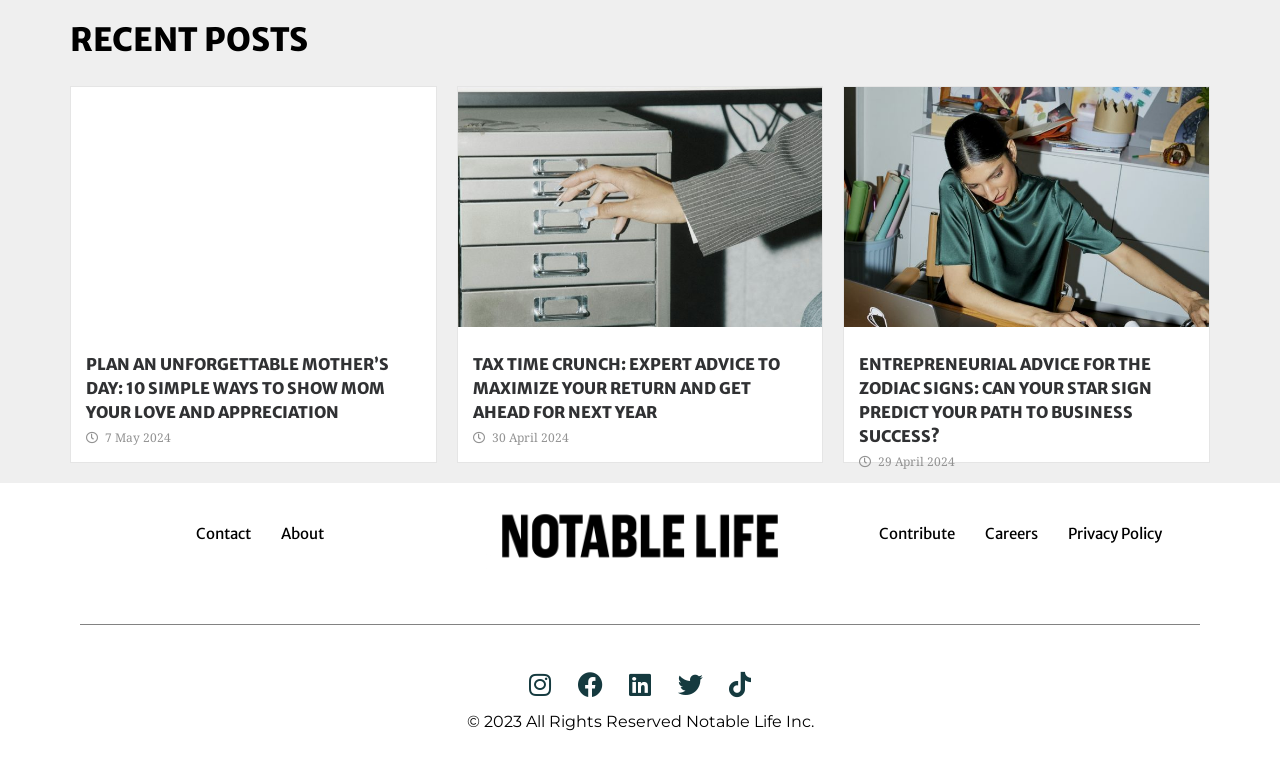Respond with a single word or phrase:
How many social media links are at the bottom of the webpage?

5